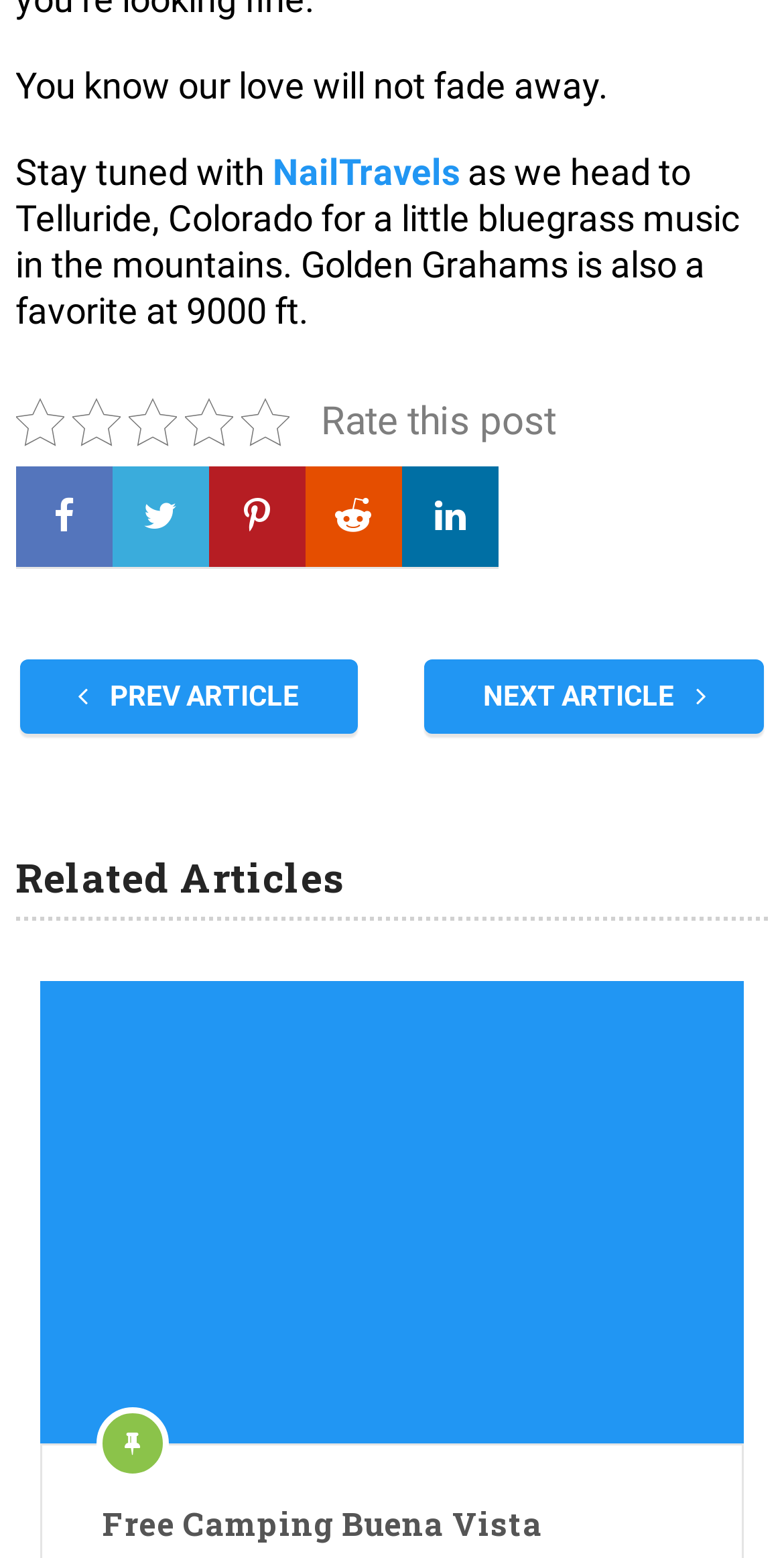How many social media links are present?
Using the details from the image, give an elaborate explanation to answer the question.

There are five social media links present, which can be identified by the link elements with Unicode characters at coordinates [0.02, 0.299, 0.143, 0.364], [0.143, 0.299, 0.266, 0.364], [0.266, 0.299, 0.389, 0.364], [0.389, 0.299, 0.512, 0.364], and [0.512, 0.299, 0.635, 0.364].